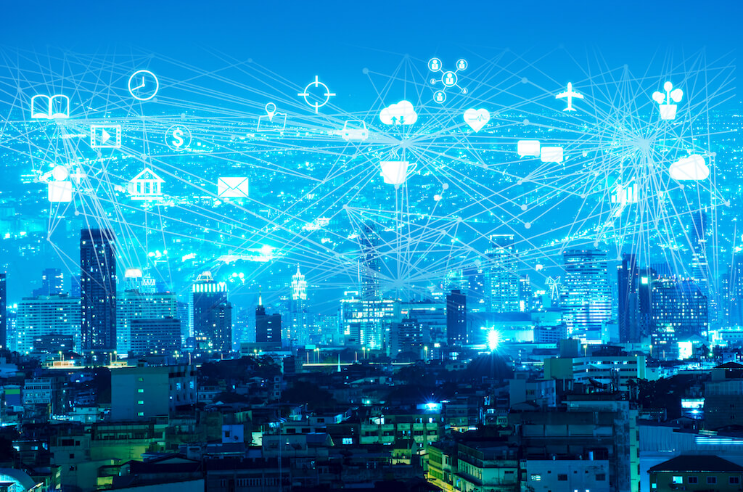Generate an in-depth description of the image you see.

The image captures a vibrant cityscape at night, illuminated by stunning blue and teal tones, symbolizing the connections and interactions of the digital age. Overlaid are various icons representing technology, communication, and finance, such as books, a dollar sign, envelopes, and airplanes, interconnected by lines that signify data flow and networking. This visual metaphor illustrates the complex web of information and services that define modern urban life, where cities are not just places to live, but dynamic nodes in a global digital network. The backdrop of skyscrapers and a sprawling urban environment emphasizes the theme of connectivity and the relentless pace of technological advancement in contemporary society.